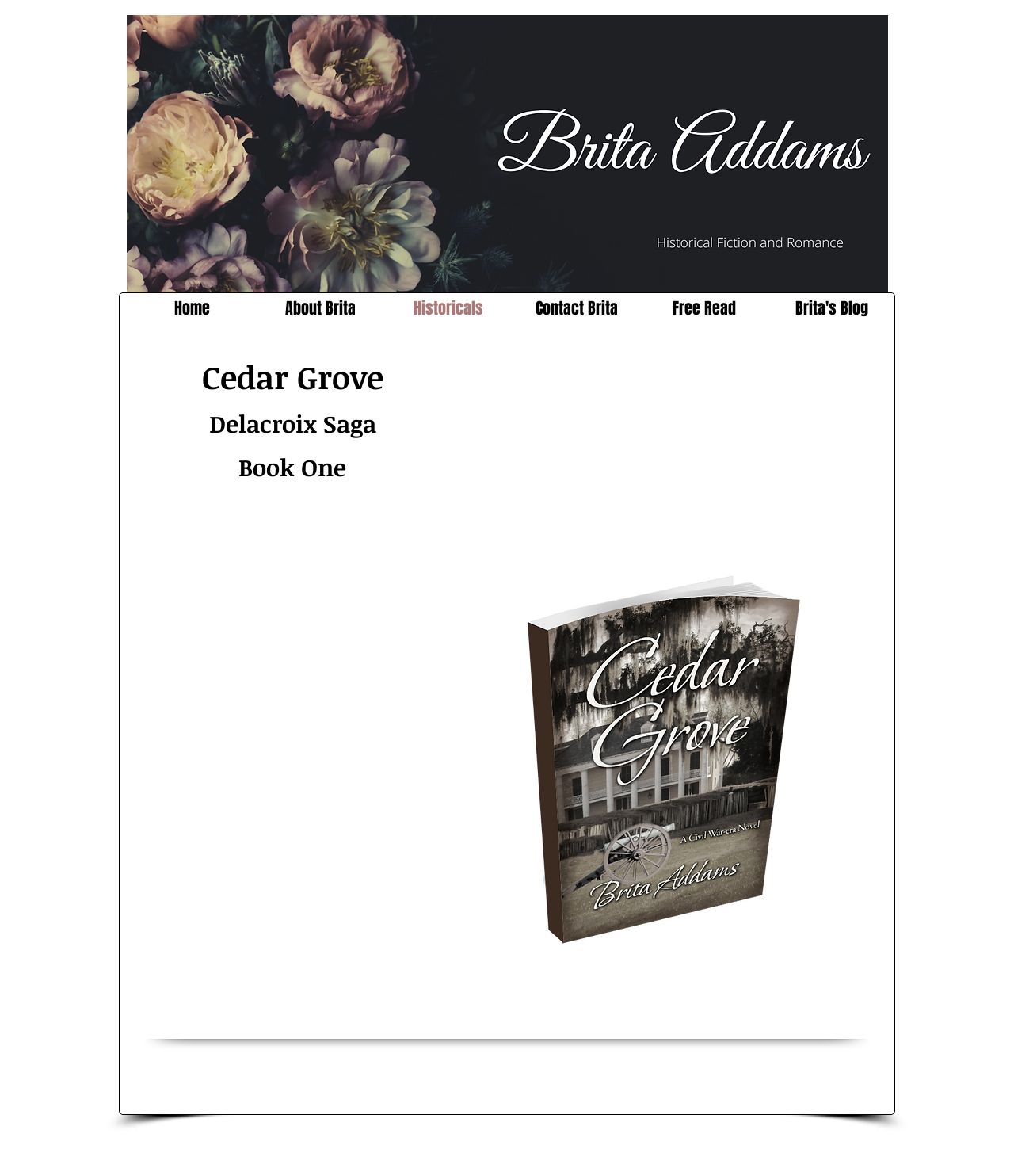Create an elaborate caption for the webpage.

The webpage is about Cedar Grove, a book by Brita Addams, and is part of the Delacroix Saga series. At the top of the page, there is a header image with the title "Cedar Grove" and a smaller image of the author, Brita Addams. Below the header, there is a main section that takes up most of the page. 

In the main section, there are three headings: "Cedar Grove", "Delacroix Saga", and "Book One". Following these headings, there is a quote: "Strength is her weakness. Weakness is her weapon." Below the quote, there is a brief summary of the book, which describes the life of Uranie Delacroix, a Creole beauty living on a sugar plantation in Louisiana during the American Civil War era. The summary spans several paragraphs, detailing Uranie's life, her relationships, and her struggles.

Below the summary, there is a link to Amazon, and then a heading that announces the second book in the Delacroix Saga series, "After Dark Rag". 

On the right side of the page, there is a navigation menu with links to "Home", "About Brita", "Historicals", "Contact Brita", "Free Read", and "Brita's Blog". At the bottom of the page, there is a Facebook Like popup iframe, and a footer section with a copyright notice and a link to Wix.com, the website builder.